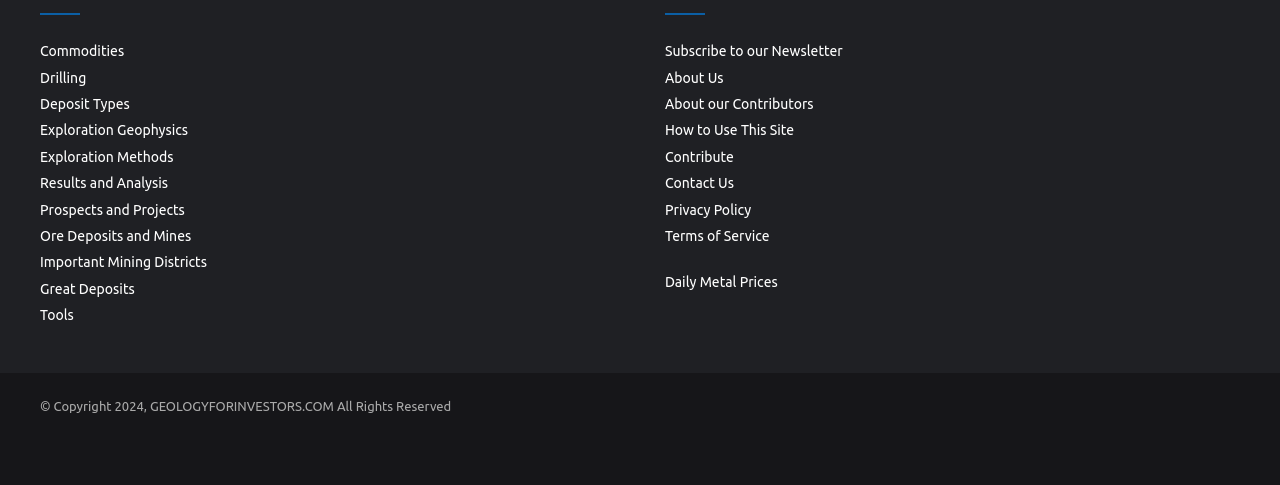Determine the bounding box coordinates for the area that should be clicked to carry out the following instruction: "Read about our Contributors".

[0.52, 0.816, 0.636, 0.849]